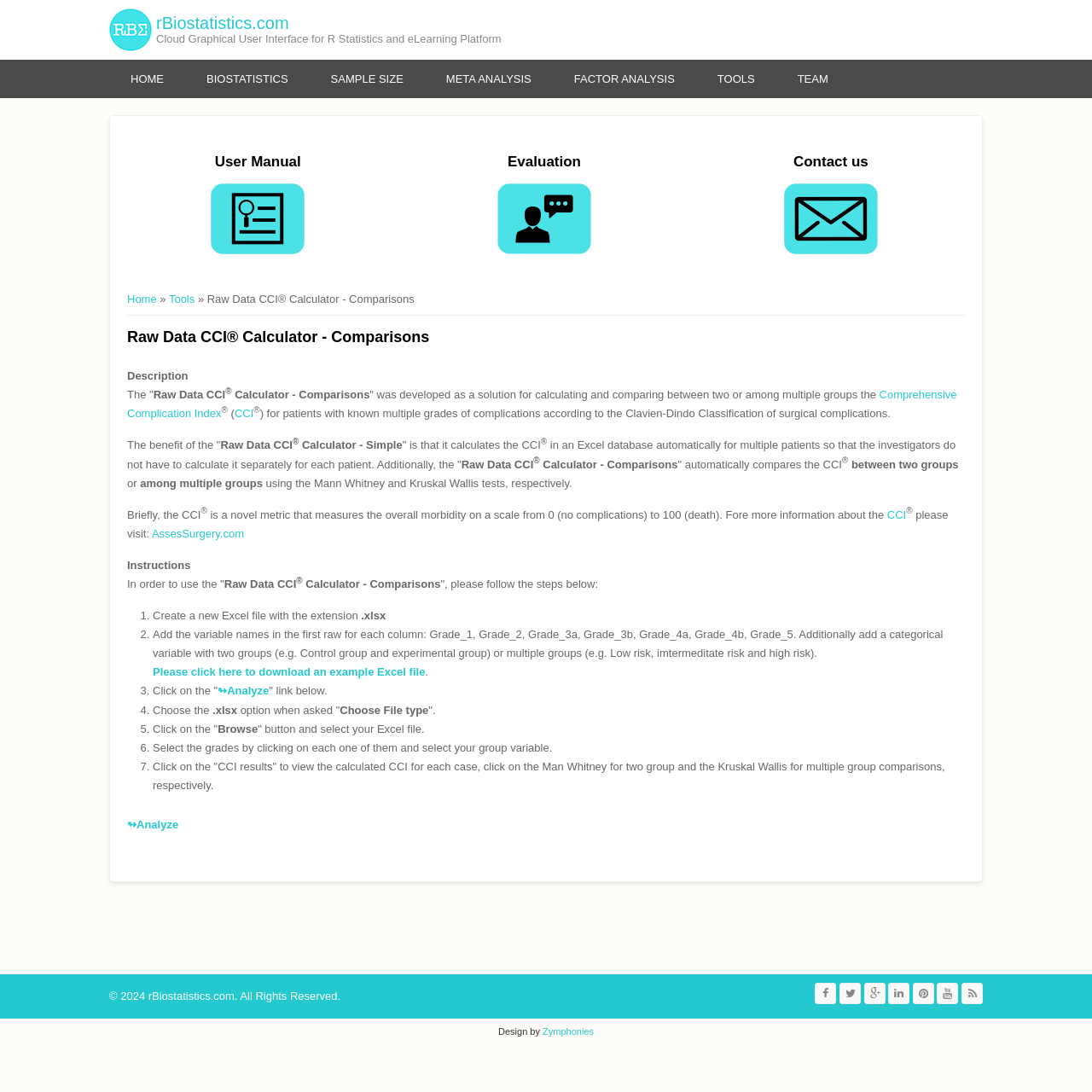What is the CCI metric used for?
Craft a detailed and extensive response to the question.

The Comprehensive Complication Index (CCI) is a novel metric that measures the overall morbidity on a scale from 0 (no complications) to 100 (death), providing a way to quantify and compare the severity of complications.